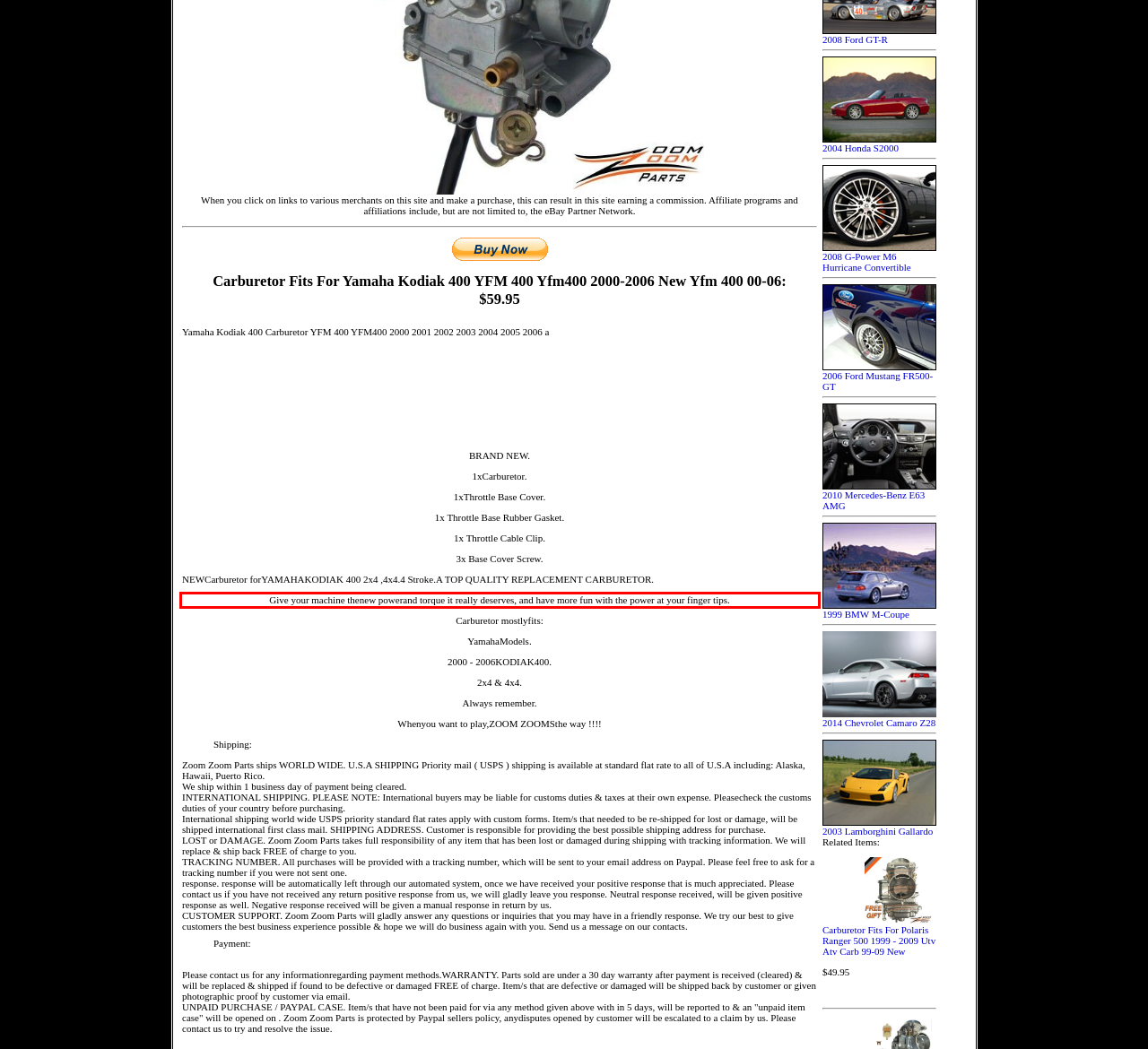Please identify and extract the text from the UI element that is surrounded by a red bounding box in the provided webpage screenshot.

Give your machine thenew powerand torque it really deserves, and have more fun with the power at your finger tips.